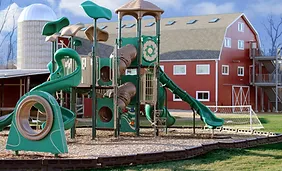Using details from the image, please answer the following question comprehensively:
What type of building is in the background?

The caption describes the building in the background as 'a red barn-style building', which indicates that it has a rustic charm and resembles a traditional barn.